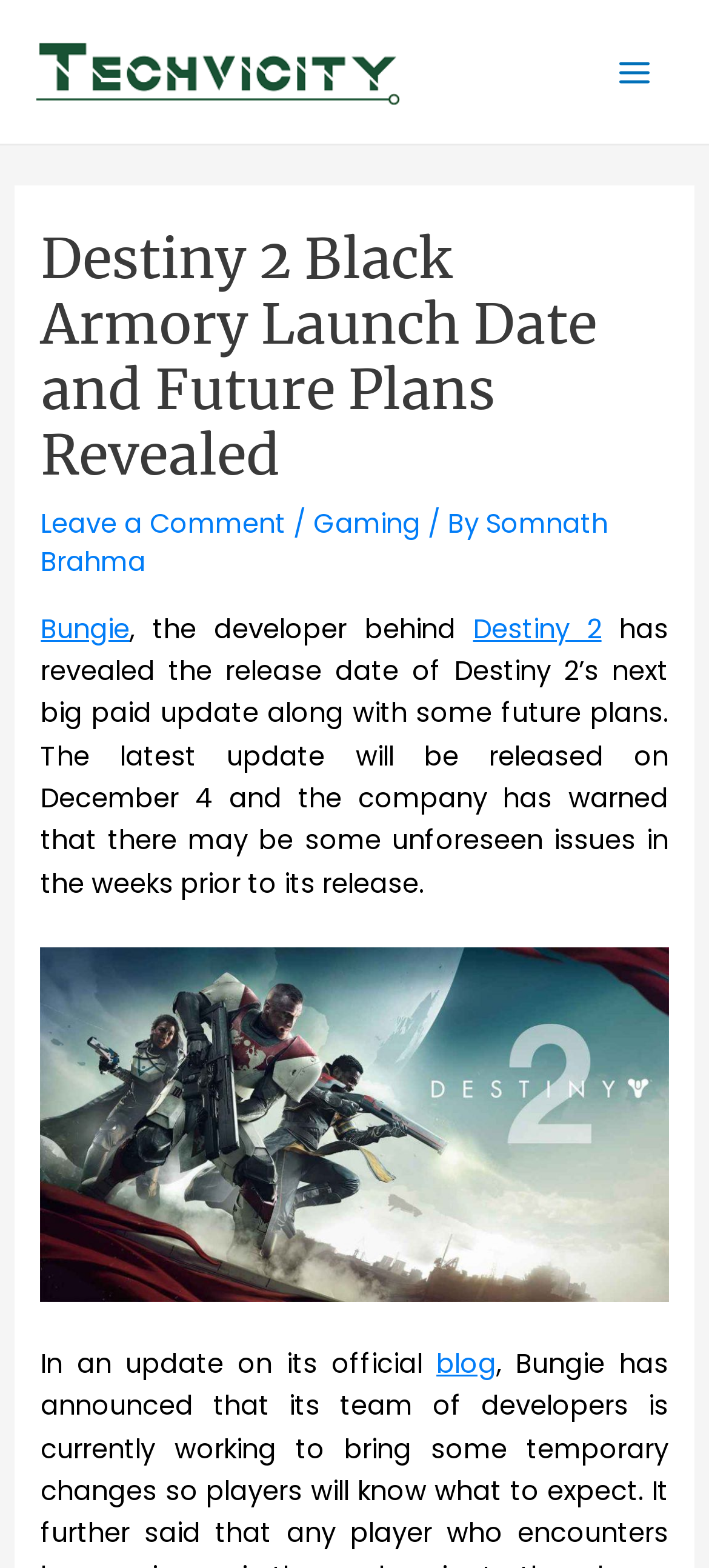Please give a short response to the question using one word or a phrase:
What is the logo at the top left corner?

TechVicity Logo